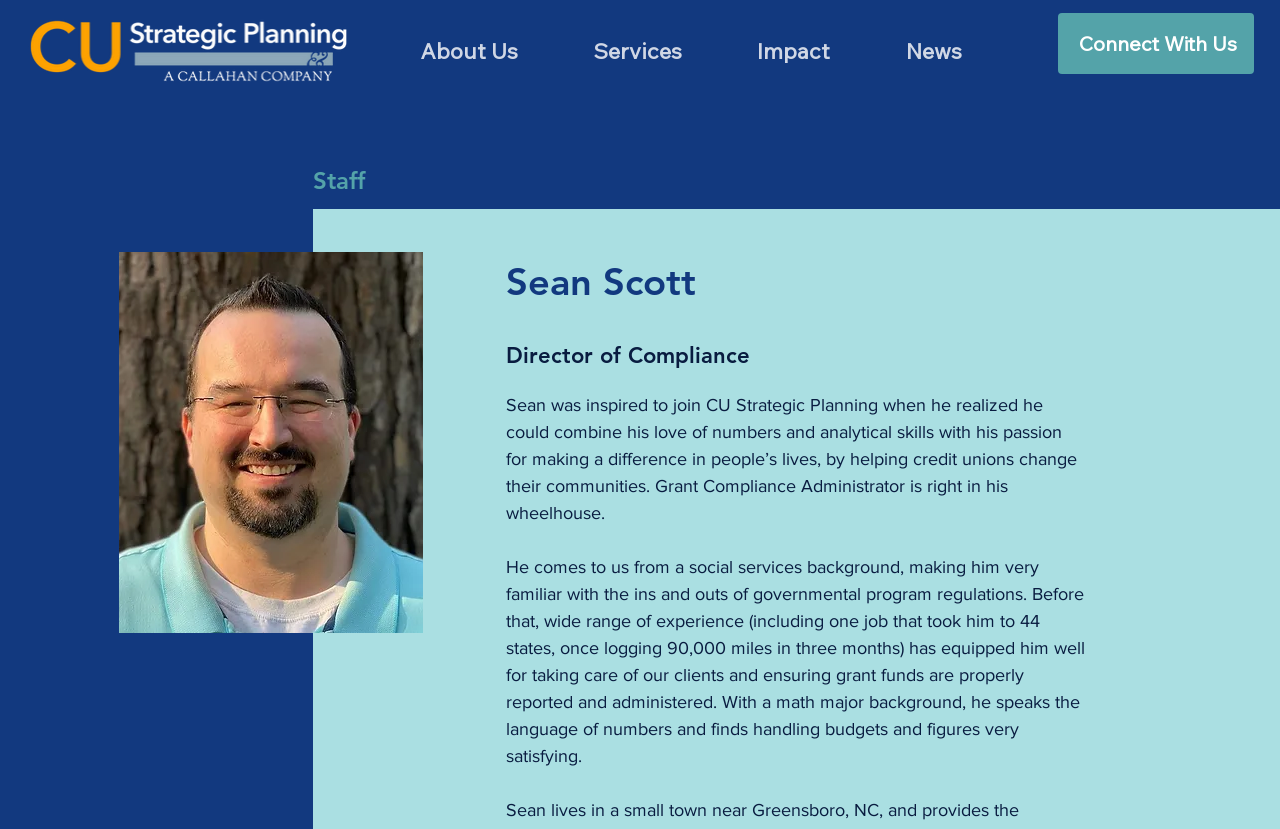Extract the bounding box of the UI element described as: "About Us".

[0.298, 0.032, 0.434, 0.09]